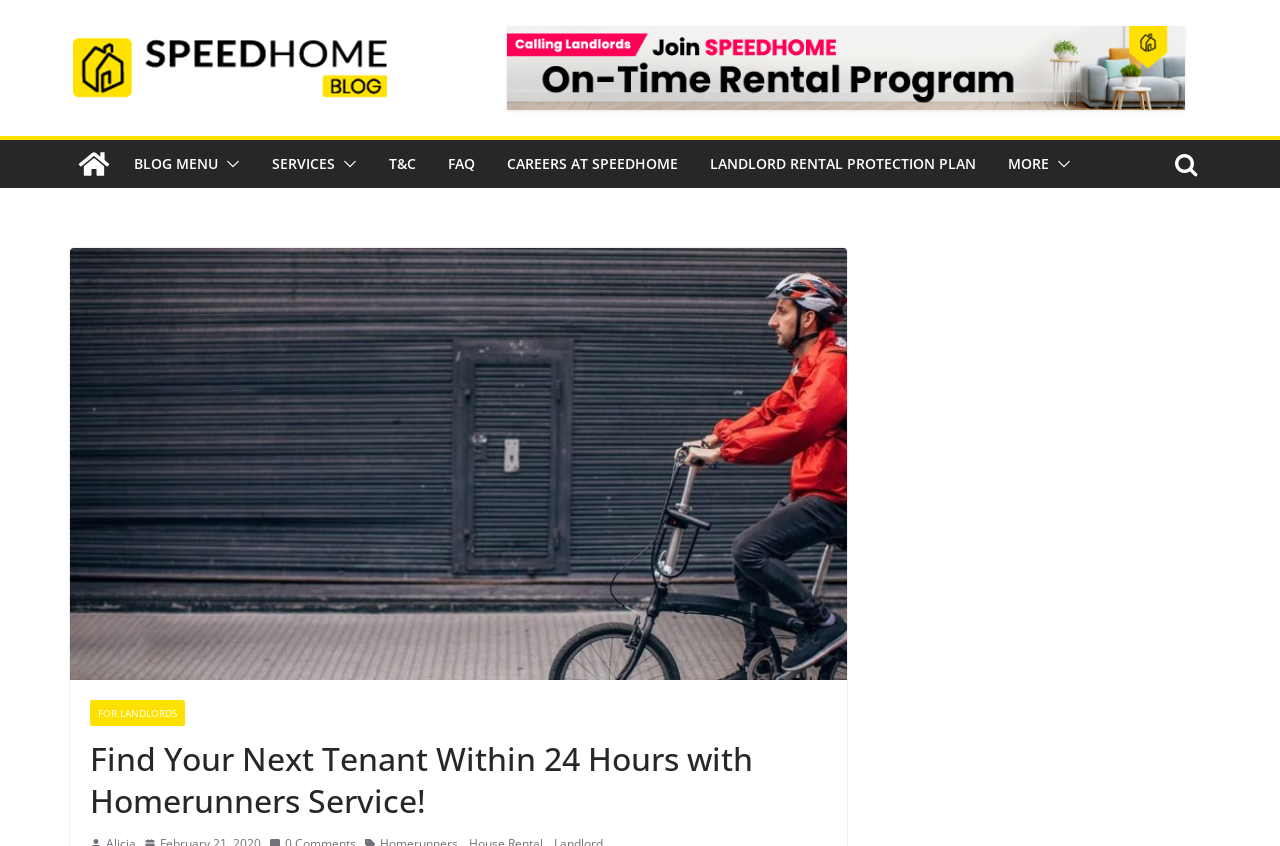Determine the bounding box coordinates of the region to click in order to accomplish the following instruction: "Discover FOR LANDLORDS". Provide the coordinates as four float numbers between 0 and 1, specifically [left, top, right, bottom].

[0.07, 0.828, 0.145, 0.858]